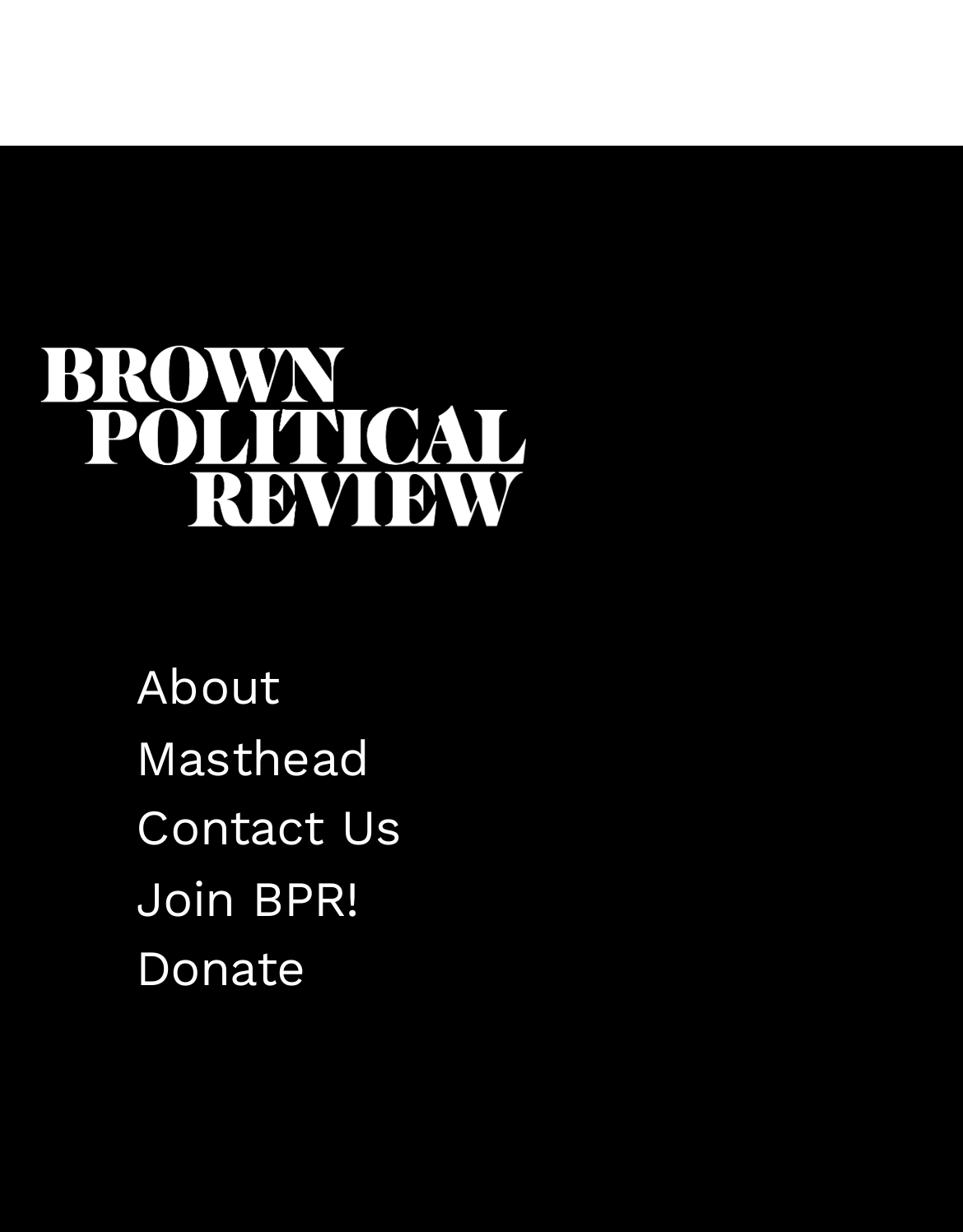What is the last menu item?
Using the visual information from the image, give a one-word or short-phrase answer.

Donate